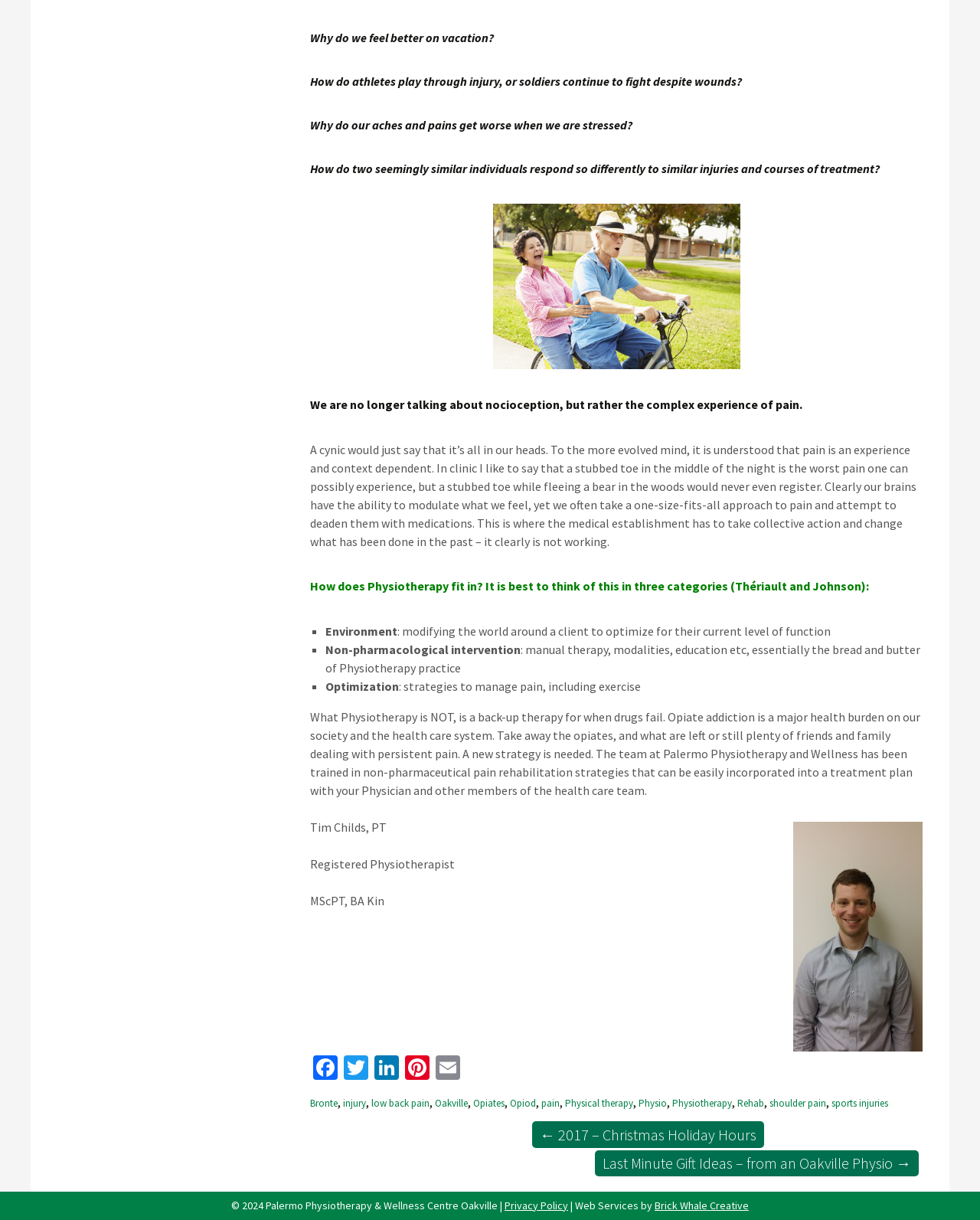Please find the bounding box coordinates of the section that needs to be clicked to achieve this instruction: "Follow Tim Childs on Facebook".

[0.316, 0.865, 0.348, 0.888]